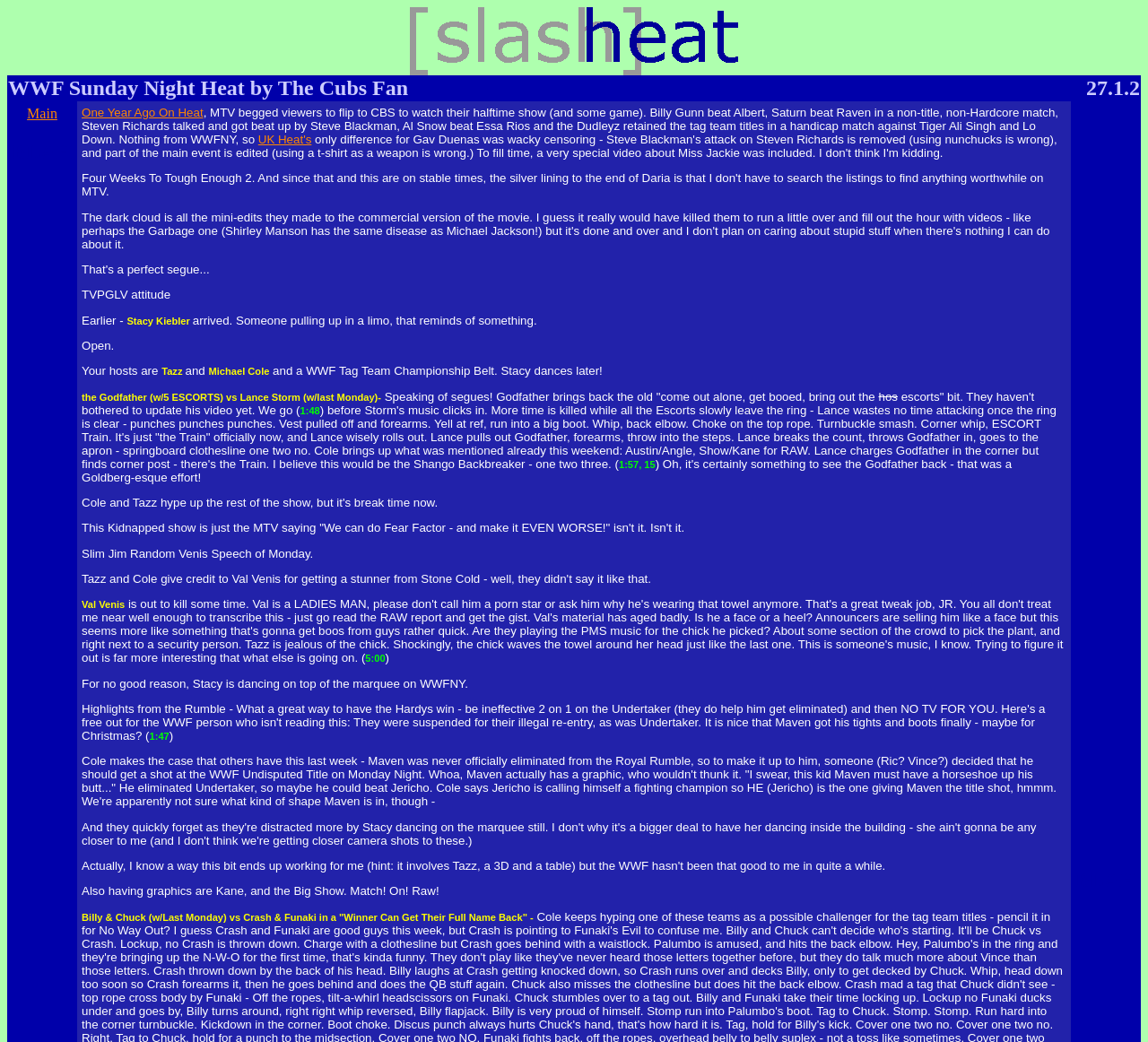Are there any headings present in the webpage?
Look at the screenshot and respond with one word or a short phrase.

Yes